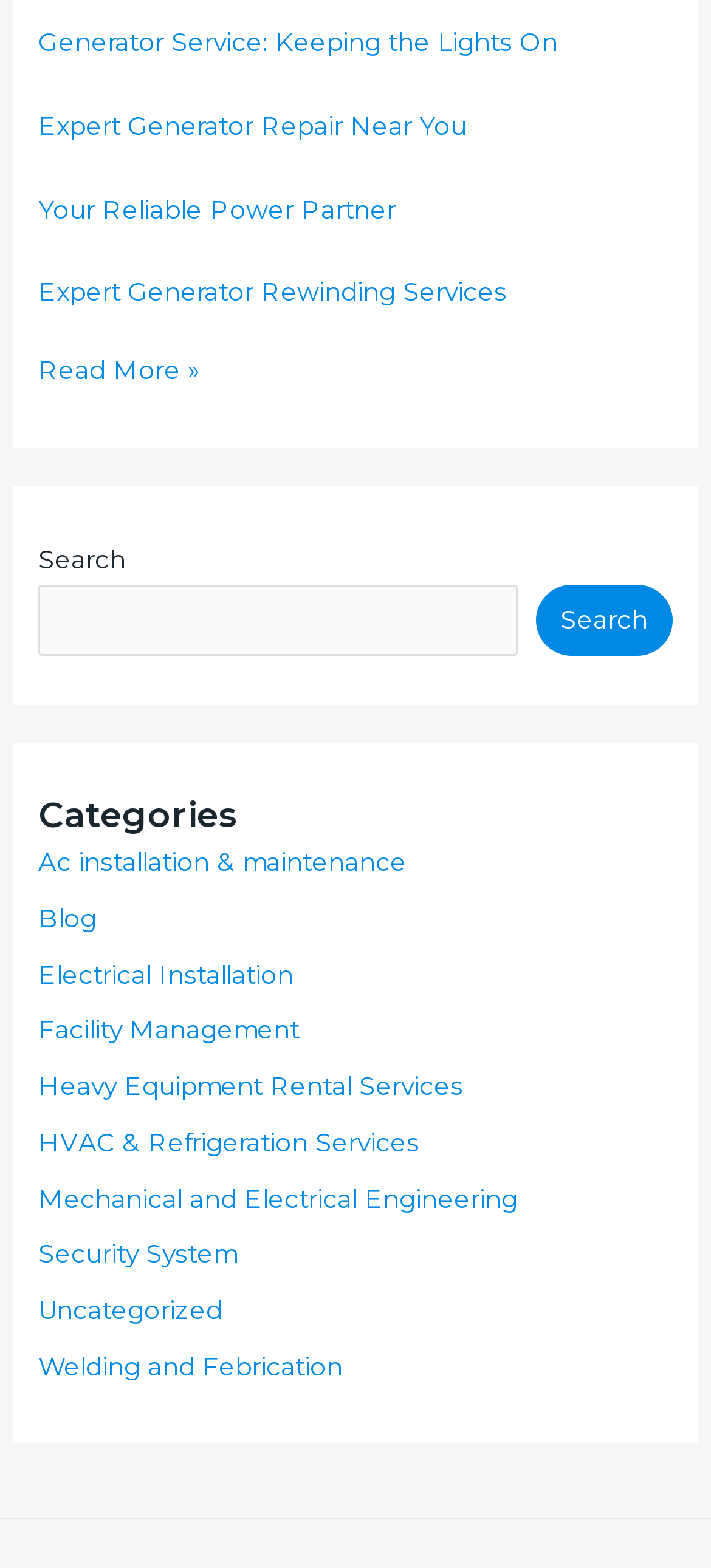Identify the bounding box coordinates of the clickable region necessary to fulfill the following instruction: "Get more information about Genrator Repair & Maintence Services". The bounding box coordinates should be four float numbers between 0 and 1, i.e., [left, top, right, bottom].

[0.054, 0.224, 0.282, 0.249]